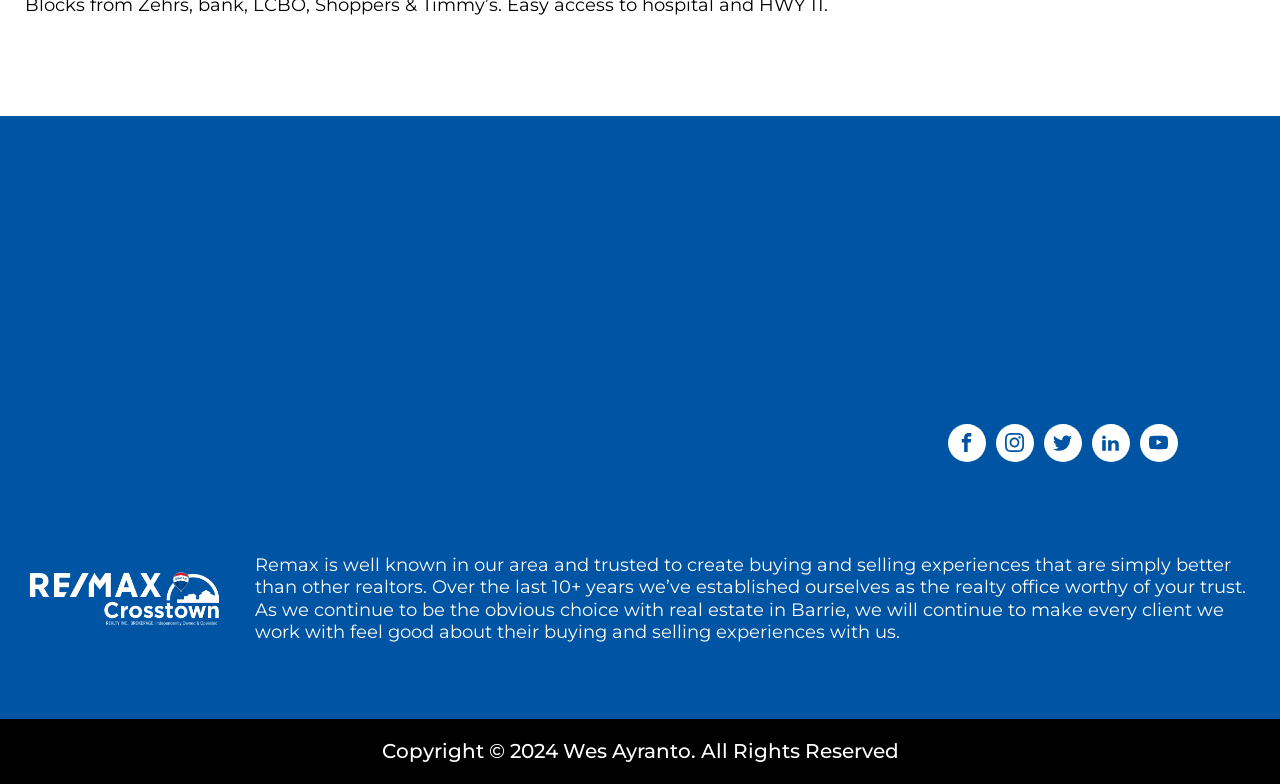Provide the bounding box coordinates of the UI element that matches the description: "alt="Bird Electric Enterprises"".

None